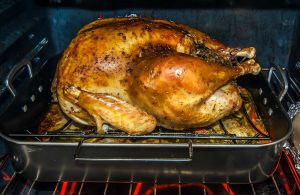What is the color of the turkey's skin?
Please provide a comprehensive and detailed answer to the question.

The caption describes the turkey's skin as 'glistening with a golden-brown skin', indicating that it has a warm, golden-brown color.